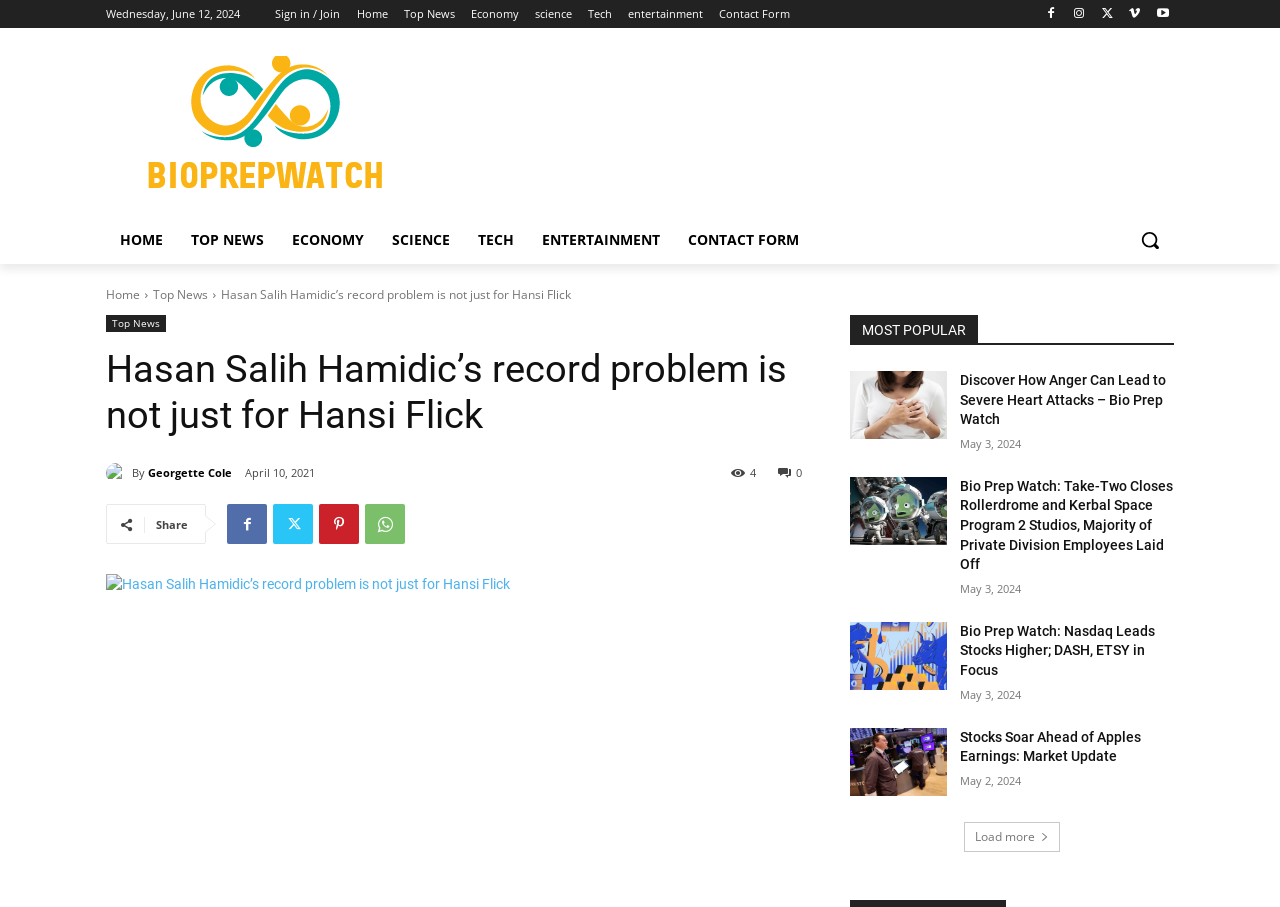Determine the bounding box of the UI element mentioned here: "Pinterest". The coordinates must be in the format [left, top, right, bottom] with values ranging from 0 to 1.

[0.249, 0.556, 0.28, 0.6]